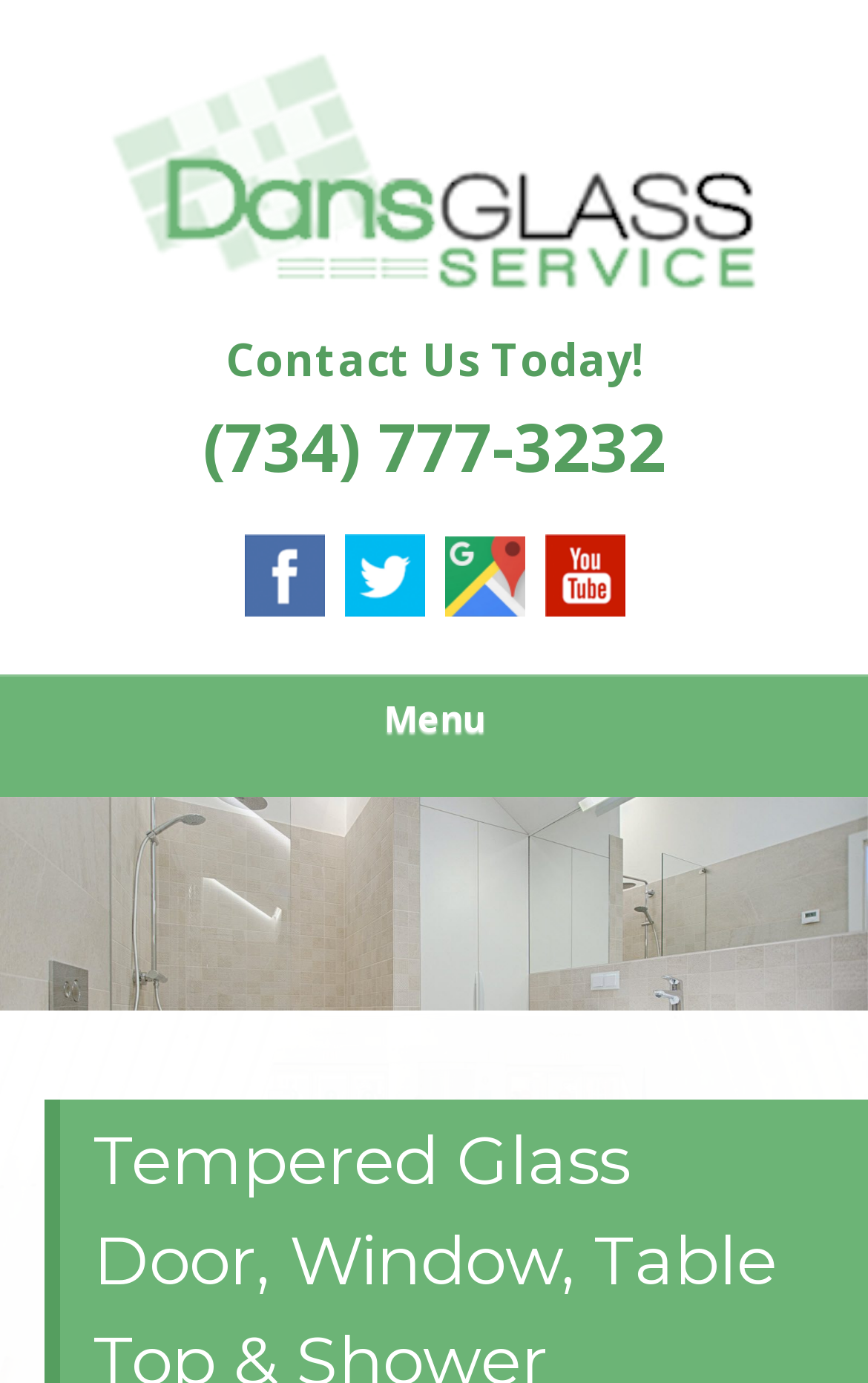Find the bounding box coordinates for the HTML element described as: "alt="Google +"". The coordinates should consist of four float values between 0 and 1, i.e., [left, top, right, bottom].

[0.506, 0.415, 0.609, 0.458]